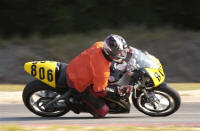What is the rider's knee doing during the turn?
Please answer the question with as much detail and depth as you can.

The caption describes the rider's posture as 'their knee grazes the asphalt', which illustrates the rider's agility and control during the high-speed maneuver.